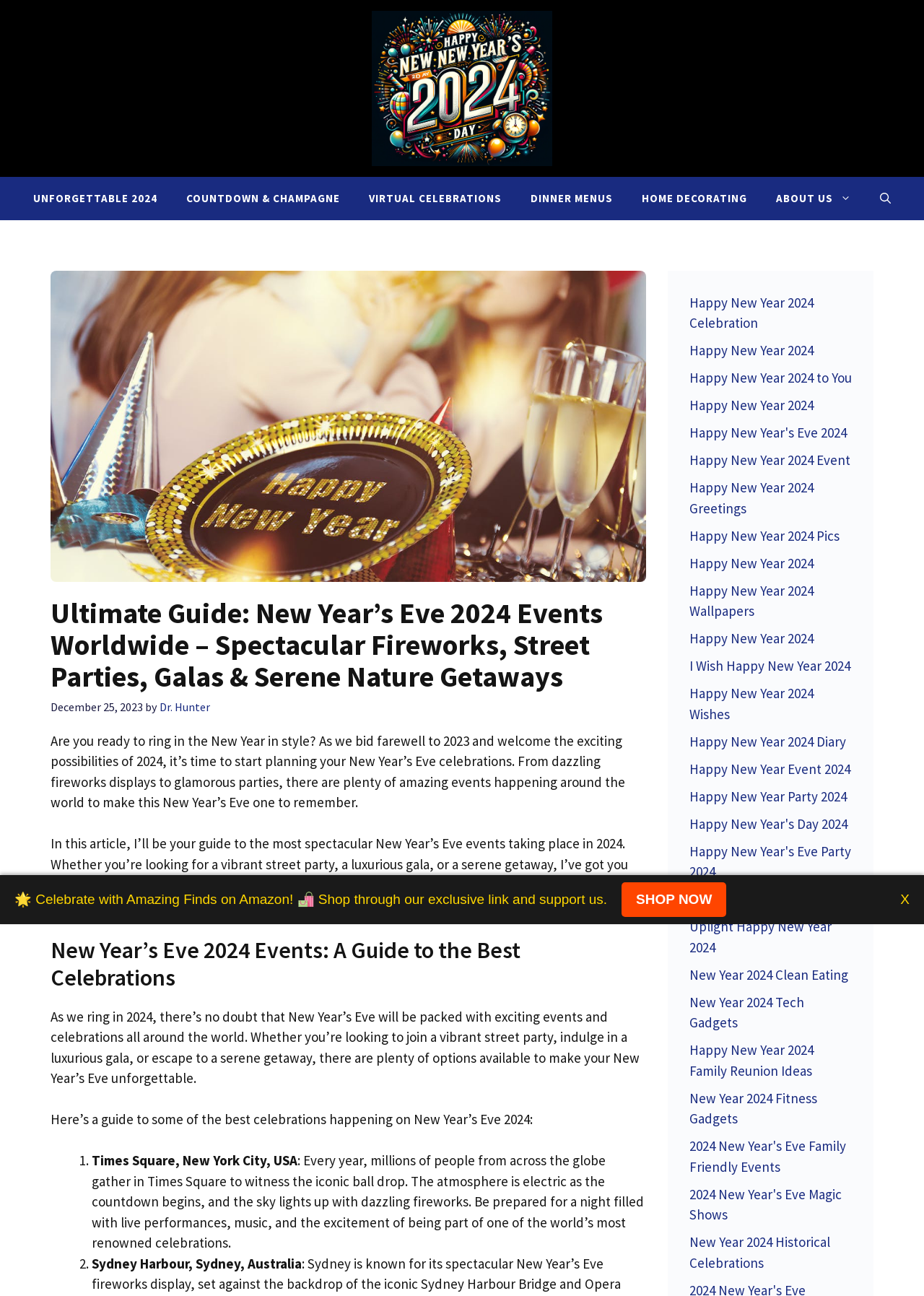Locate the bounding box coordinates of the element that should be clicked to execute the following instruction: "Shop through the exclusive Amazon link".

[0.673, 0.681, 0.786, 0.708]